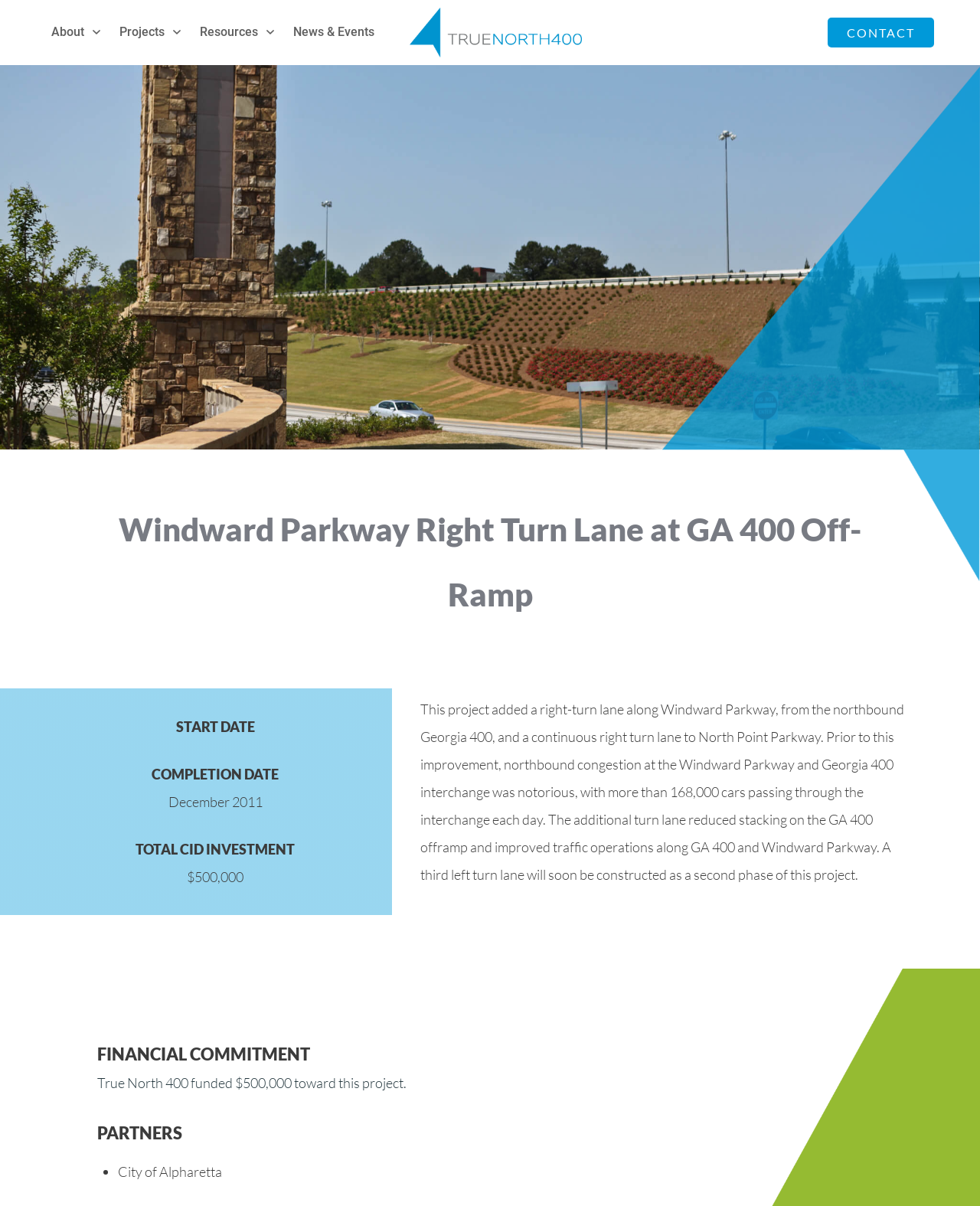Using the description "About", predict the bounding box of the relevant HTML element.

[0.052, 0.017, 0.105, 0.037]